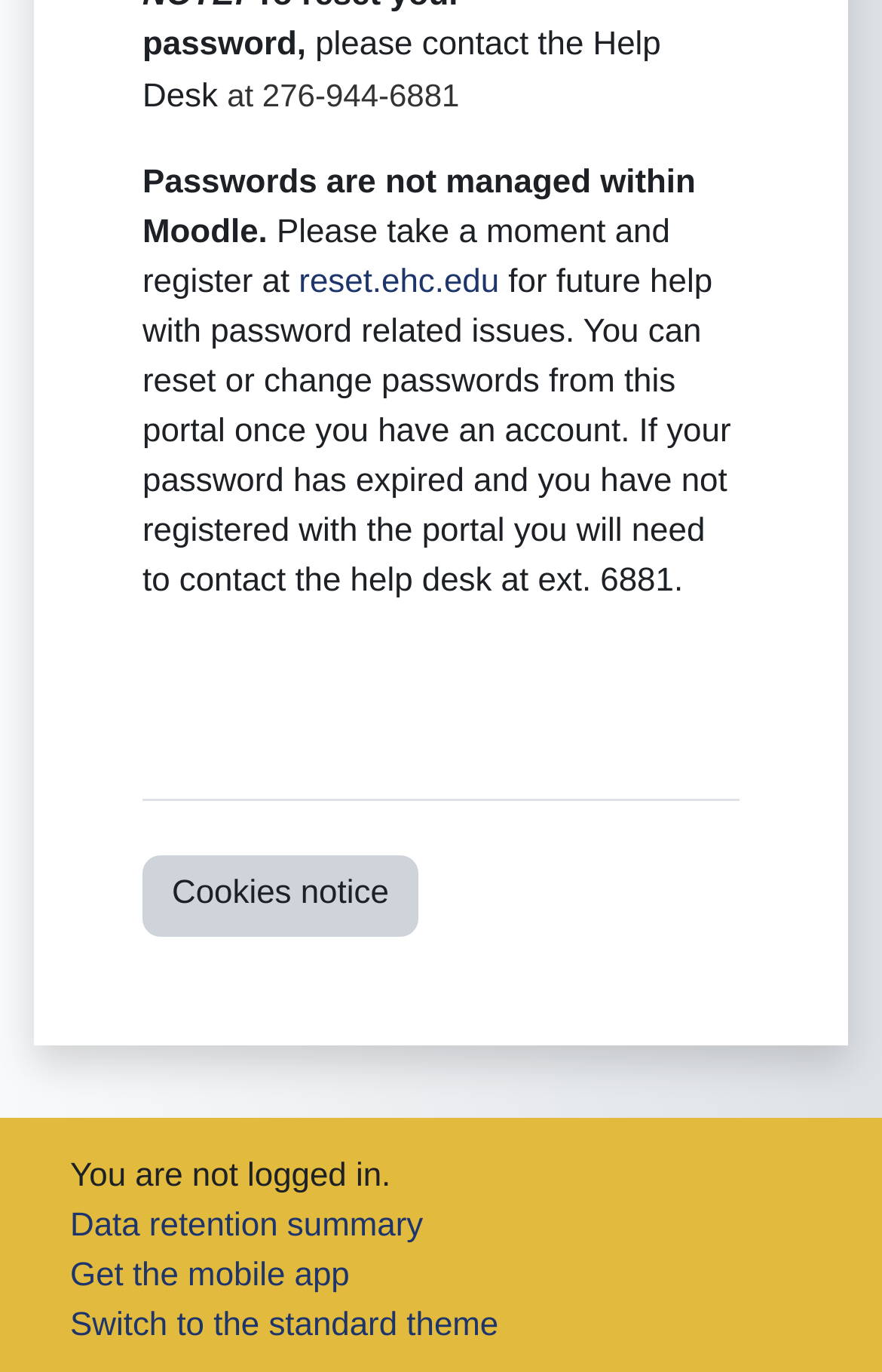Show the bounding box coordinates for the HTML element as described: "Data retention summary".

[0.079, 0.88, 0.48, 0.906]